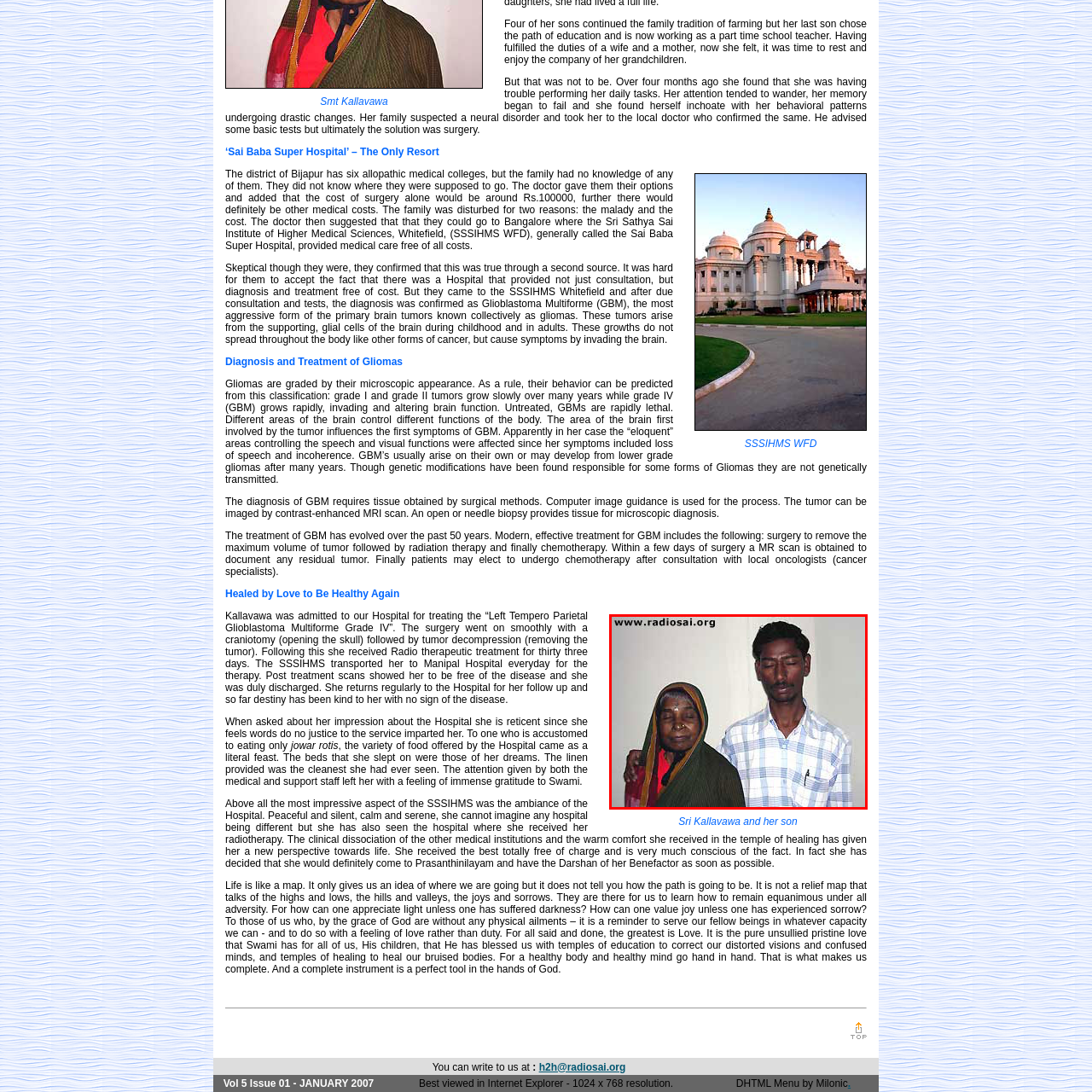Where did Sri Kallavawa receive treatment?  
Study the image enclosed by the red boundary and furnish a detailed answer based on the visual details observed in the image.

According to the caption, Sri Kallavawa received treatment for a serious condition at the Sri Sathya Sai Institute of Higher Medical Sciences, which is associated with this image.